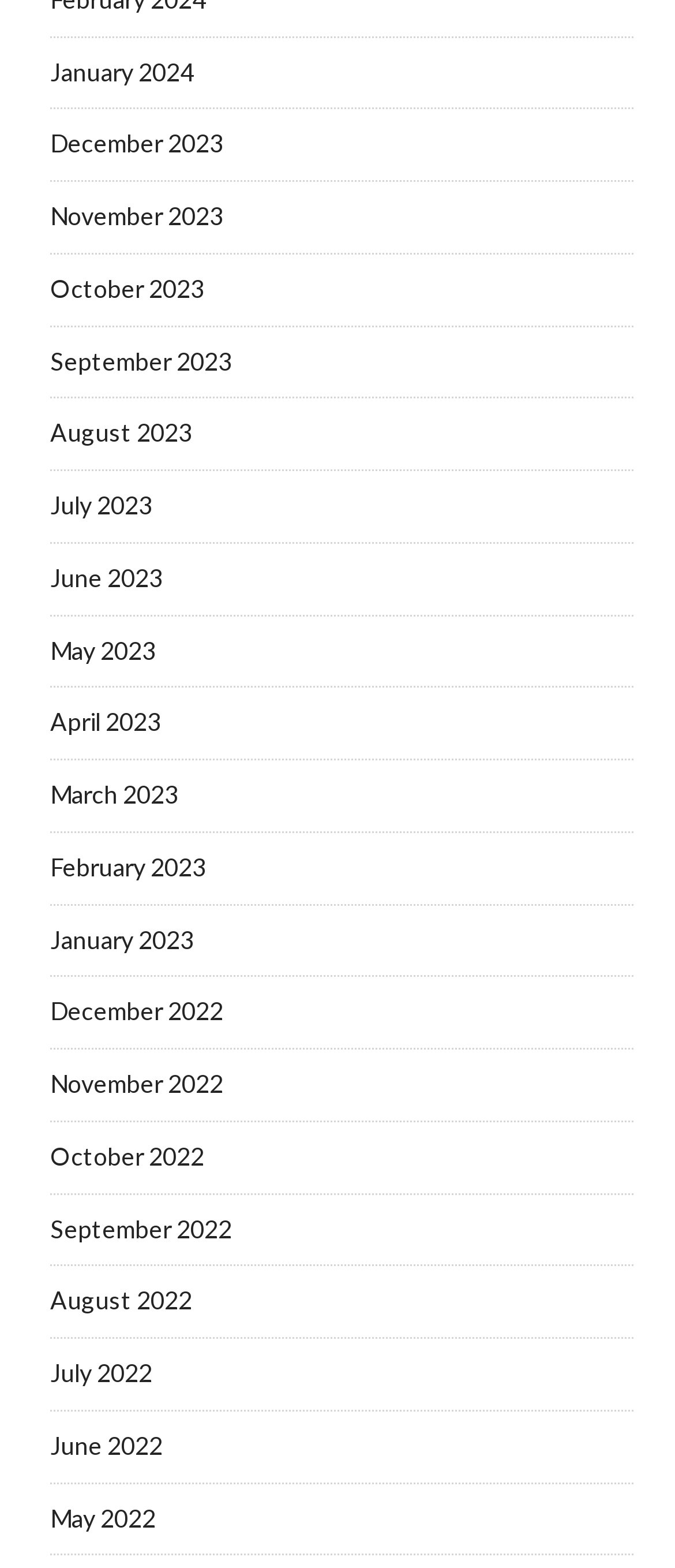Determine the bounding box coordinates of the region I should click to achieve the following instruction: "view January 2024". Ensure the bounding box coordinates are four float numbers between 0 and 1, i.e., [left, top, right, bottom].

[0.074, 0.036, 0.287, 0.055]